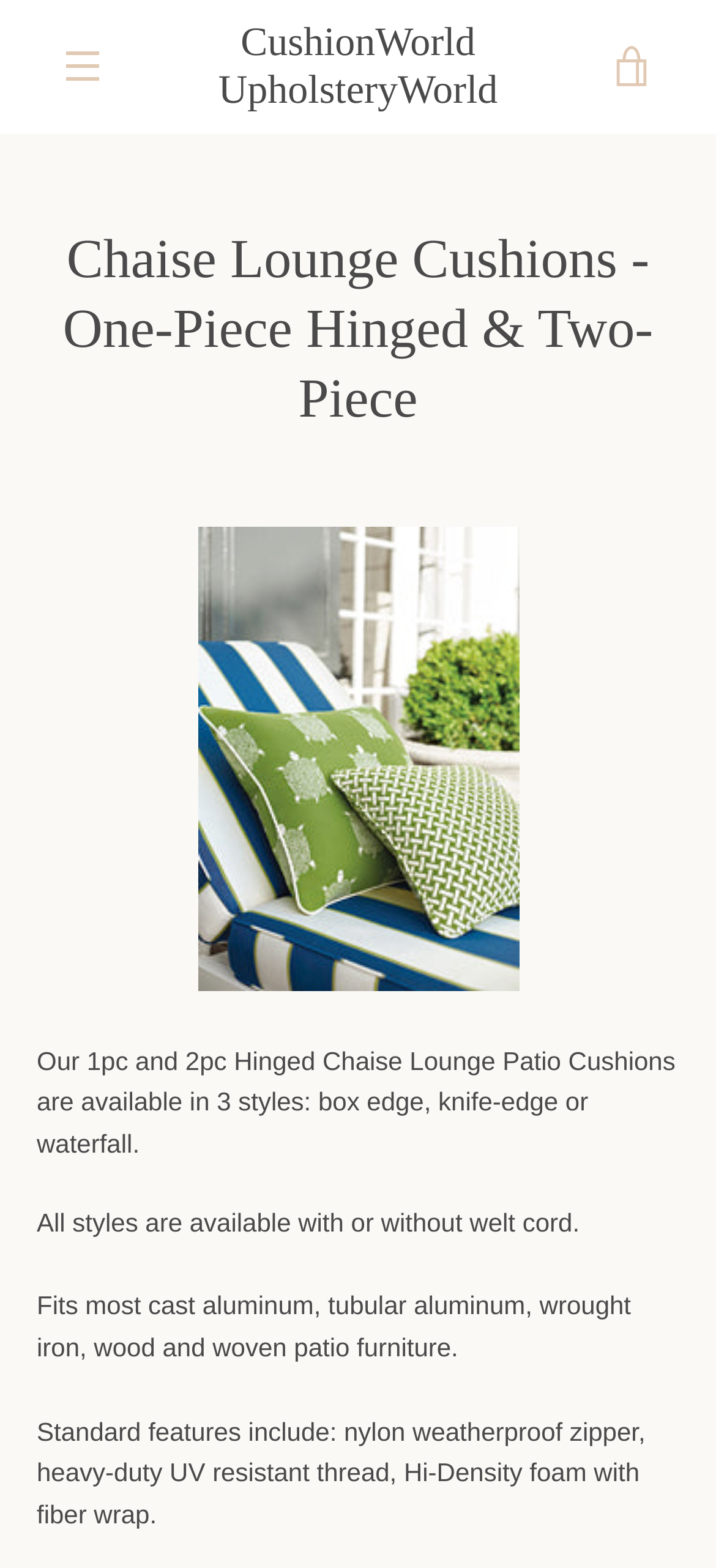What is the purpose of the 'SIGN UP FOR UPDATES' section?
Based on the image content, provide your answer in one word or a short phrase.

To receive updates